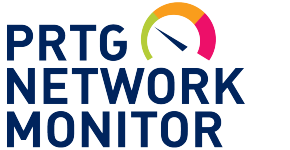Please provide a detailed answer to the question below based on the screenshot: 
What is above the text in the logo?

The question inquires about the element above the text in the logo. After analyzing the logo, I observe that above the text 'PRTG NETWORK MONITOR', there is a stylized gauge or meter, which showcases a dynamic range of colors, including green, yellow, orange, and pink.